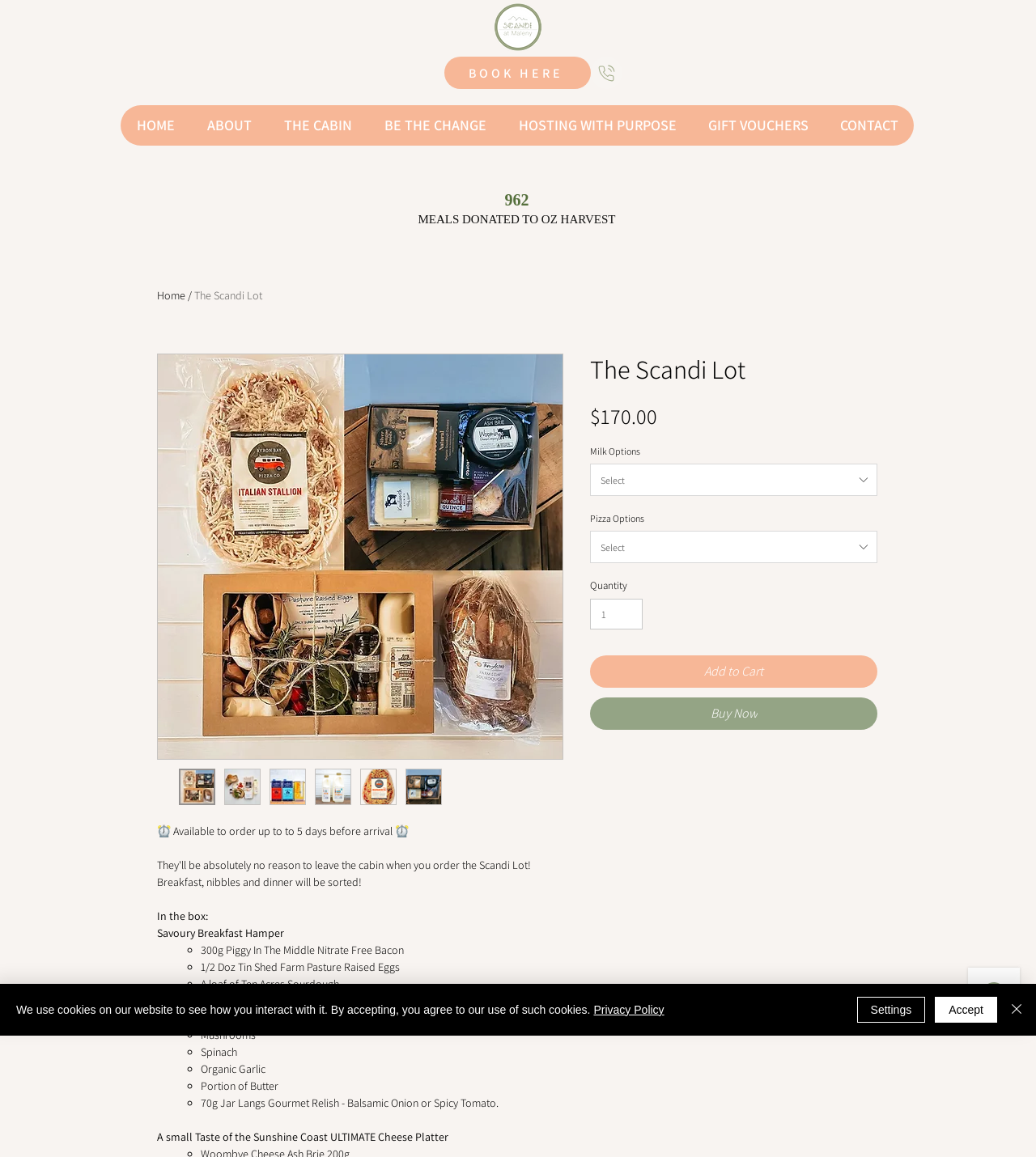From the details in the image, provide a thorough response to the question: How much does the Scandi Lot cost?

I found the answer by looking at the static text element with the text '$170.00' which is a child of the iframe element with the id 'Scandi at Maleny donation counter'.